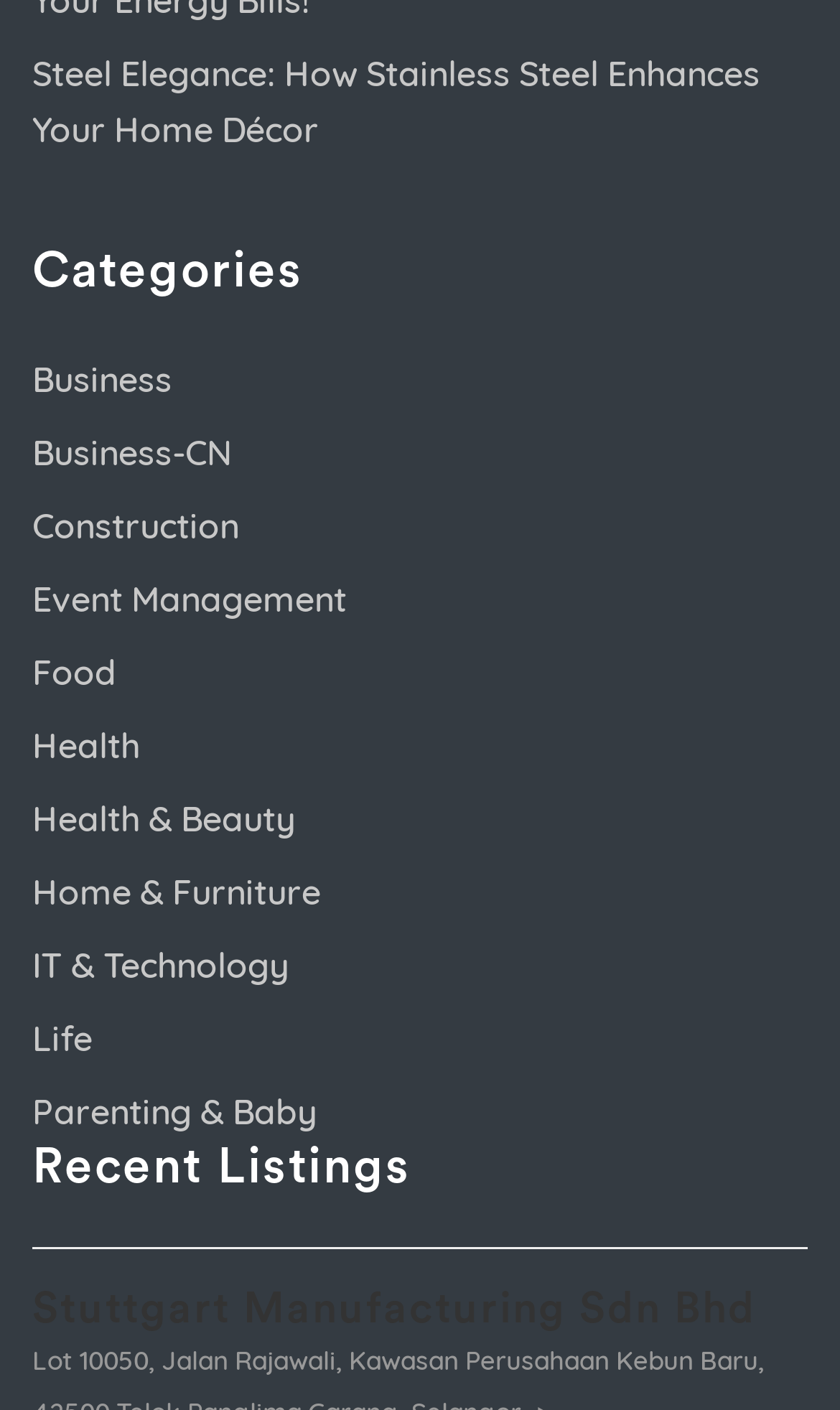How many sections are present on the webpage?
Give a one-word or short phrase answer based on the image.

2